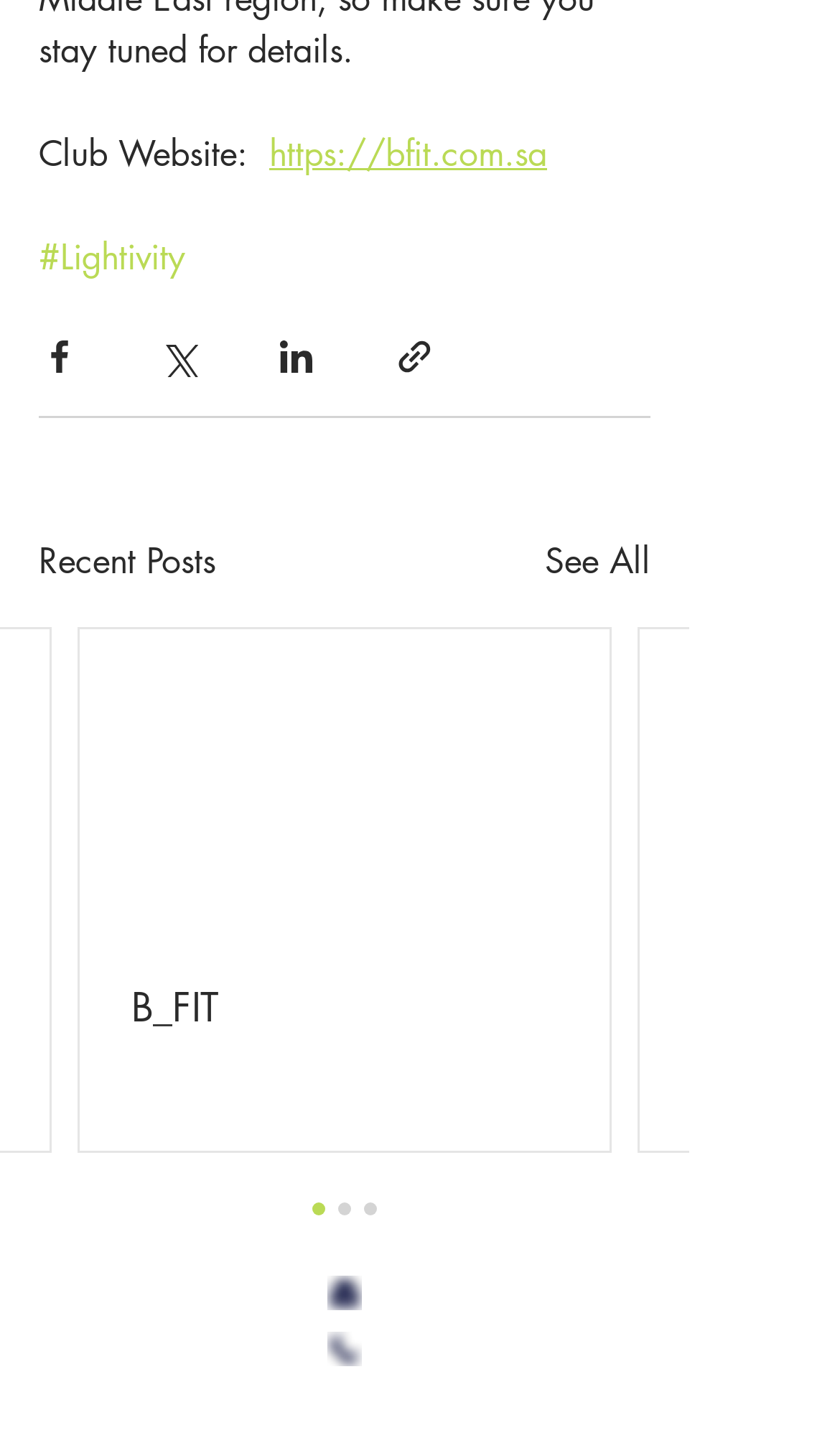How many images are at the bottom of the webpage?
Provide an in-depth and detailed explanation in response to the question.

I examined the elements at the bottom of the webpage and found two image elements, which are located near the contentinfo element.